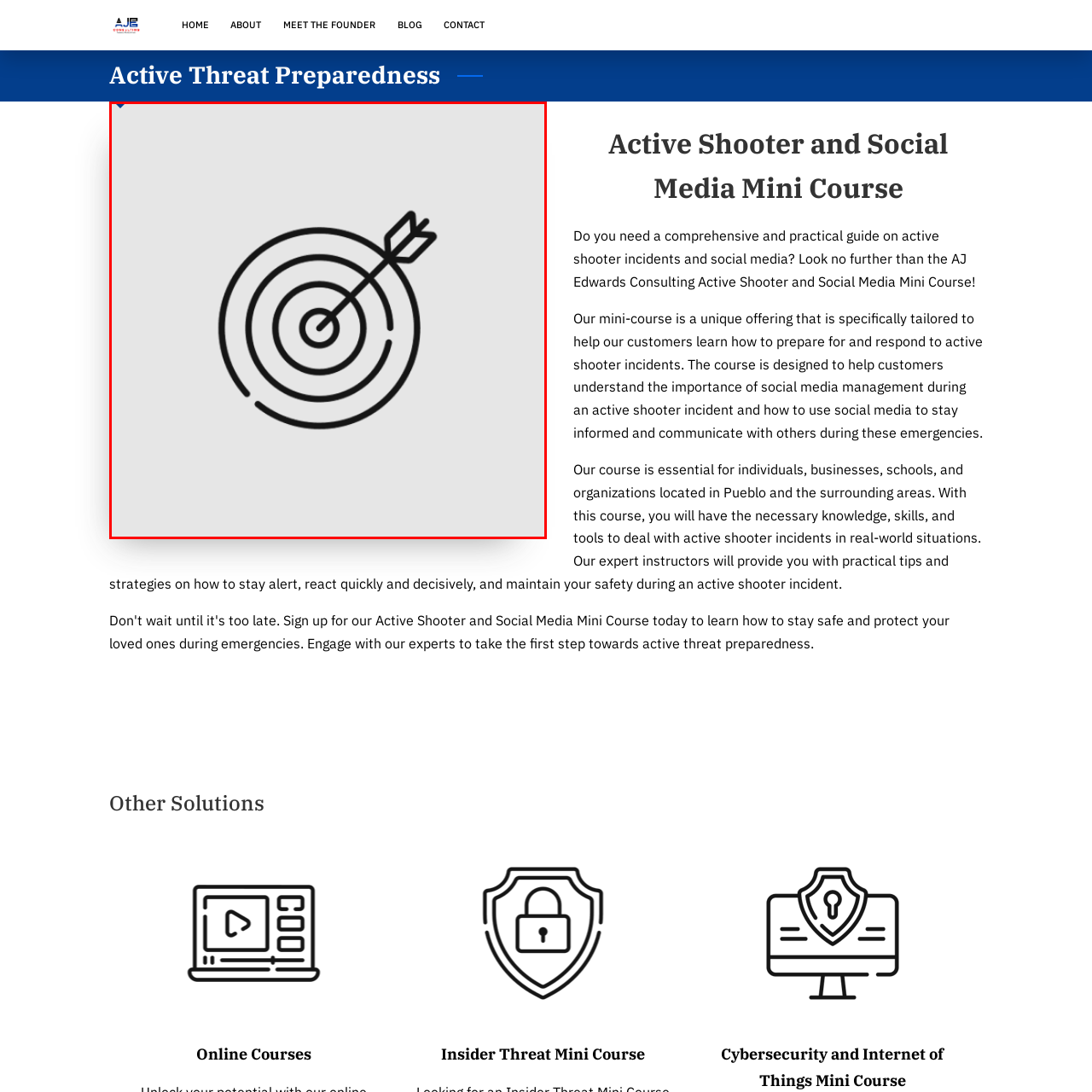What type of program is the icon associated with?
Examine the image outlined by the red bounding box and answer the question with as much detail as possible.

Such imagery is often associated with training or courses that aim to equip individuals with necessary skills and knowledge—aligning perfectly with the context of an educational program on Active Shooter and Social Media Preparedness. This suggests that the icon is associated with an educational program, specifically one that focuses on active shooter and social media preparedness.